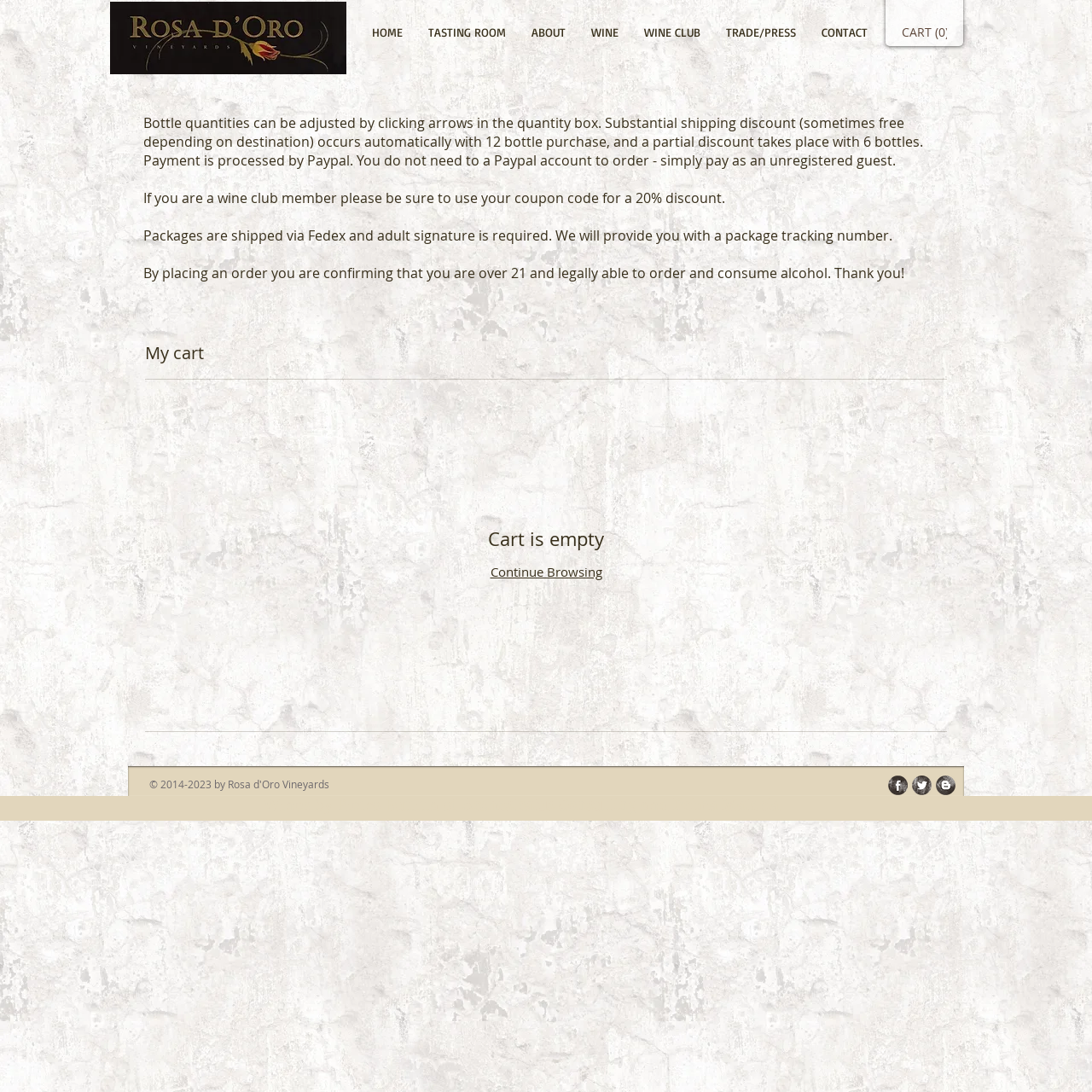Reply to the question with a brief word or phrase: What discount is available for wine club members?

20% discount